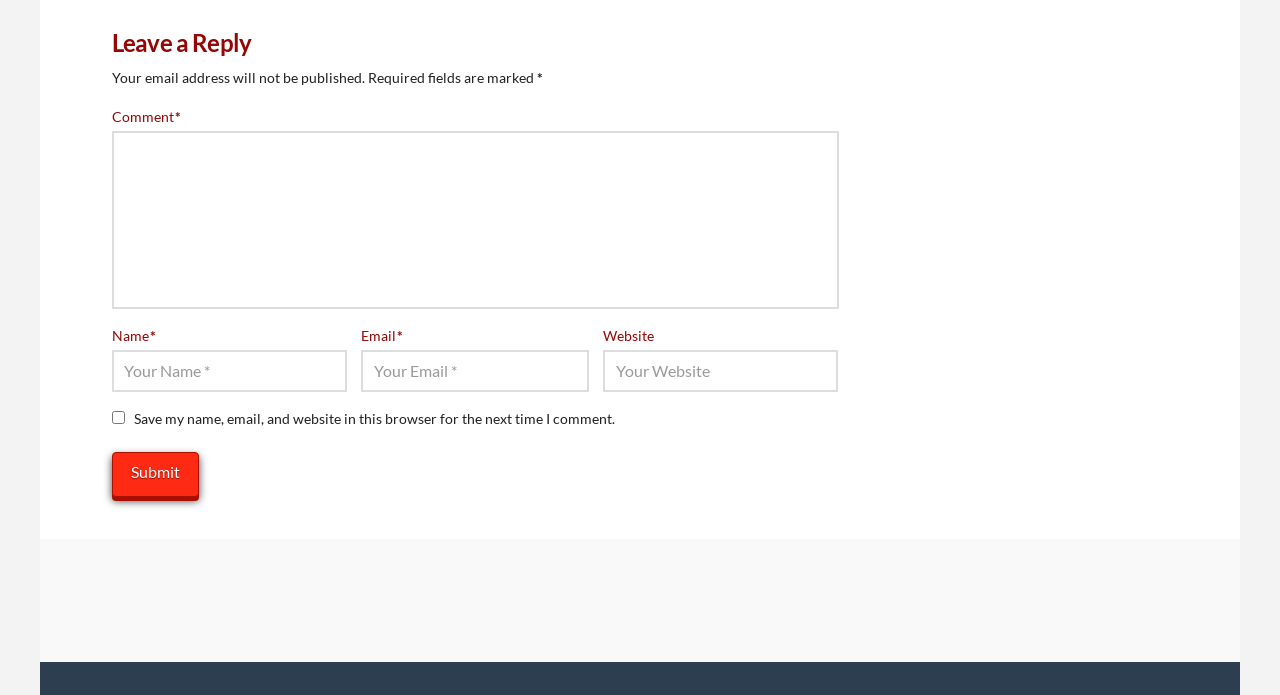Please find the bounding box for the following UI element description. Provide the coordinates in (top-left x, top-left y, bottom-right x, bottom-right y) format, with values between 0 and 1: name="submit" value="Submit"

[0.088, 0.65, 0.155, 0.715]